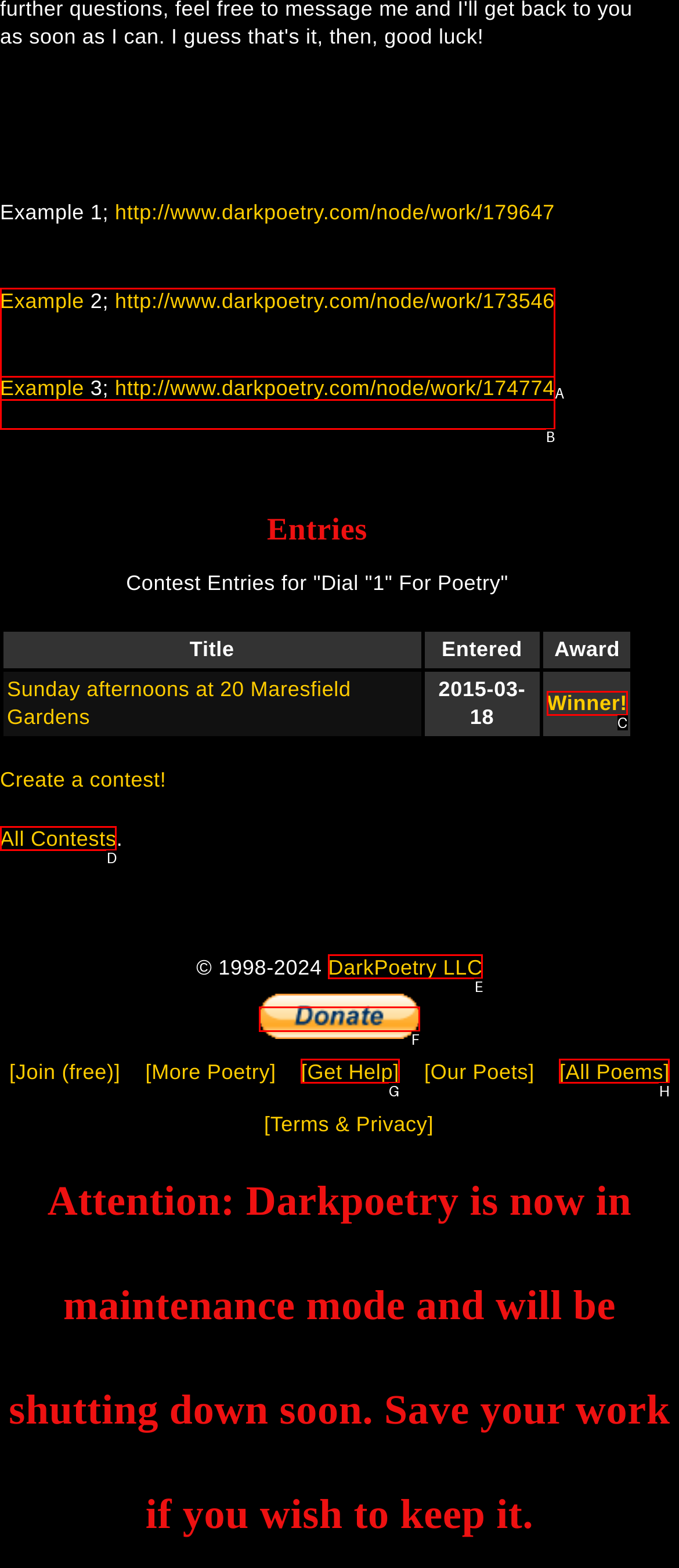Tell me which one HTML element you should click to complete the following task: Donate
Answer with the option's letter from the given choices directly.

F